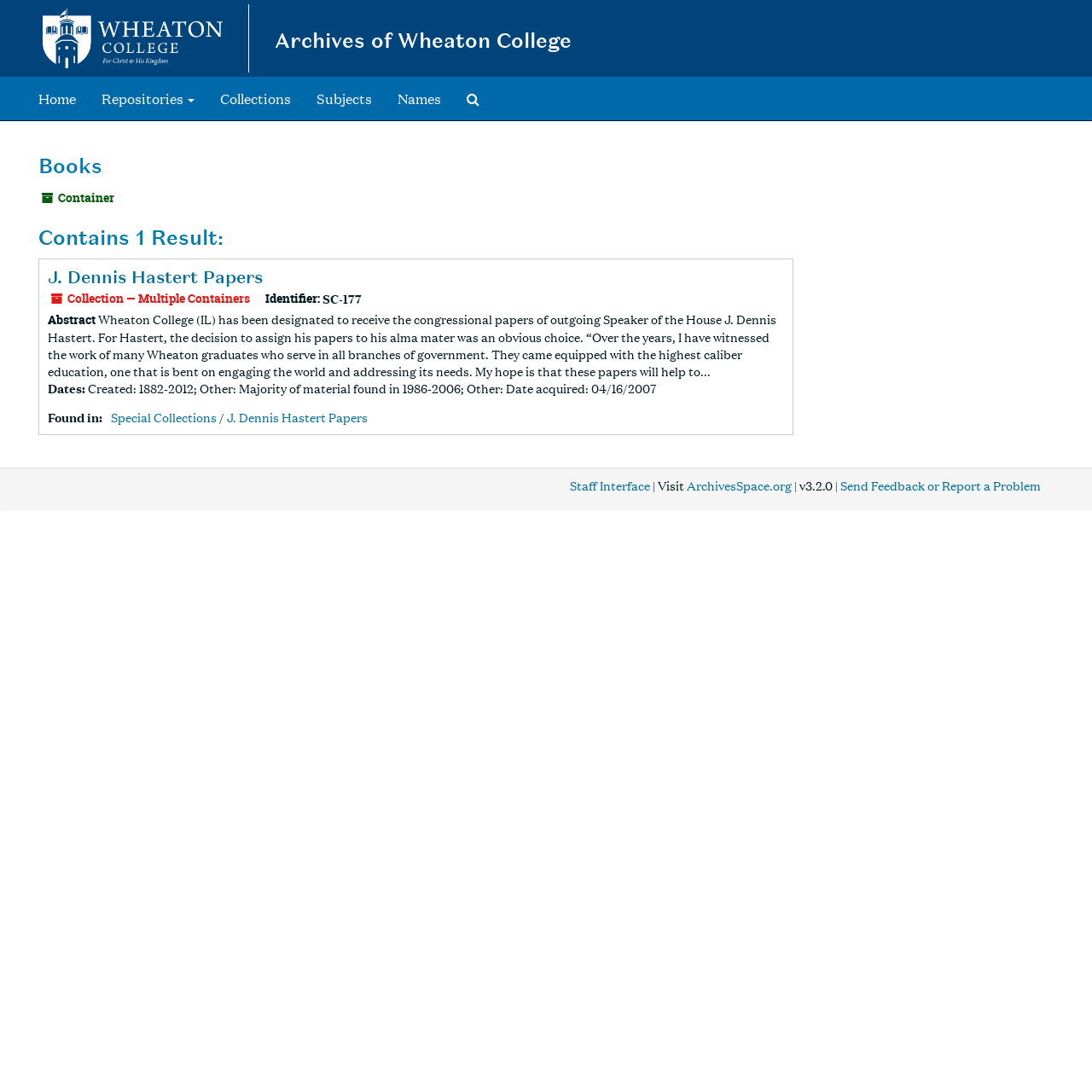Please specify the bounding box coordinates of the clickable region necessary for completing the following instruction: "Go to homepage". The coordinates must consist of four float numbers between 0 and 1, i.e., [left, top, right, bottom].

[0.023, 0.071, 0.081, 0.11]